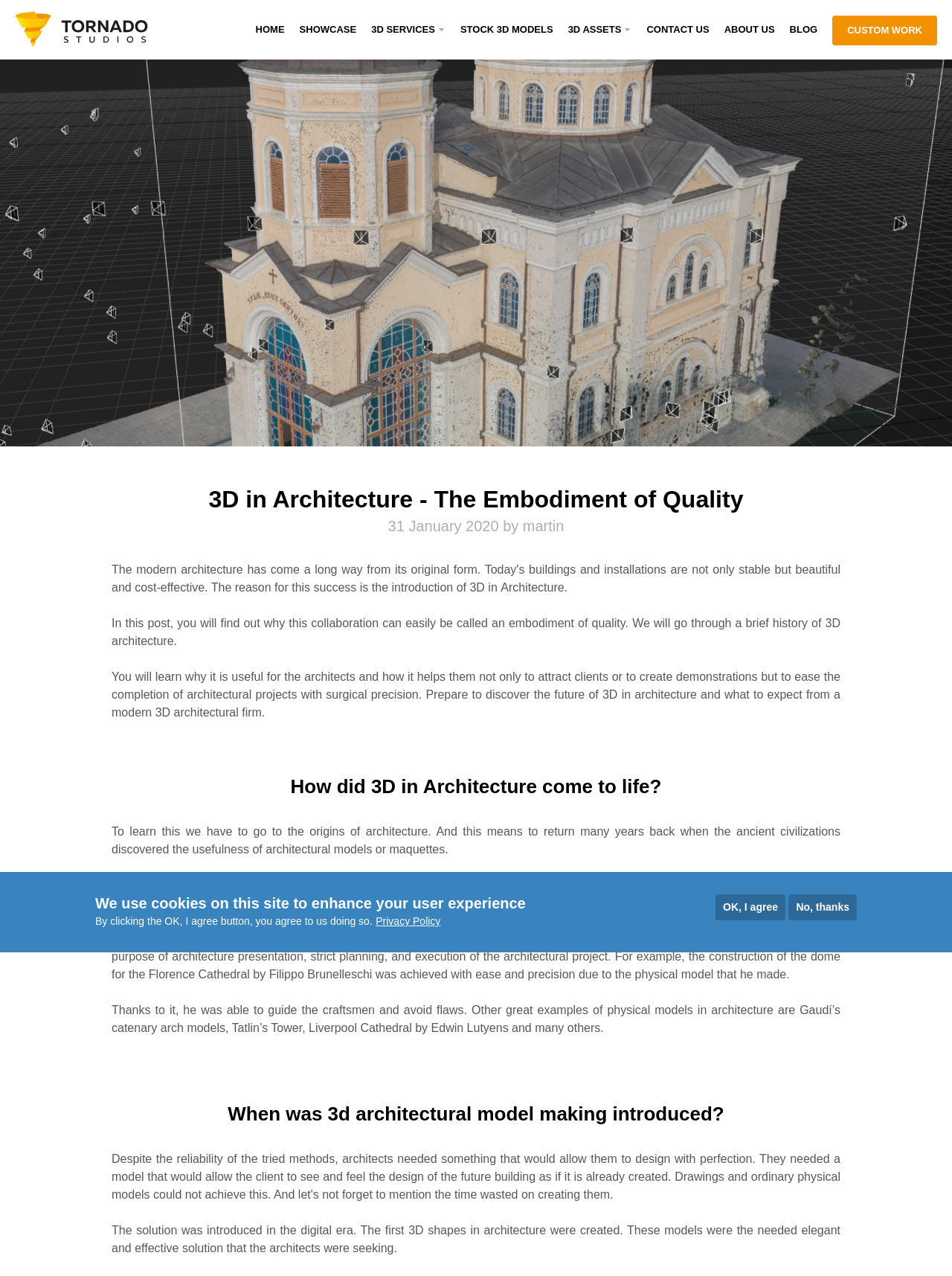What is the purpose of 3D models in architecture?
Please provide a comprehensive answer based on the contents of the image.

I determined the answer by looking at the StaticText 'You will learn why it is useful for the architects and how it helps them not only to attract clients or to create demonstrations but to ease the completion of architectural projects with surgical precision.' which indicates that one of the purposes of 3D models in architecture is to ease the completion of architectural projects.